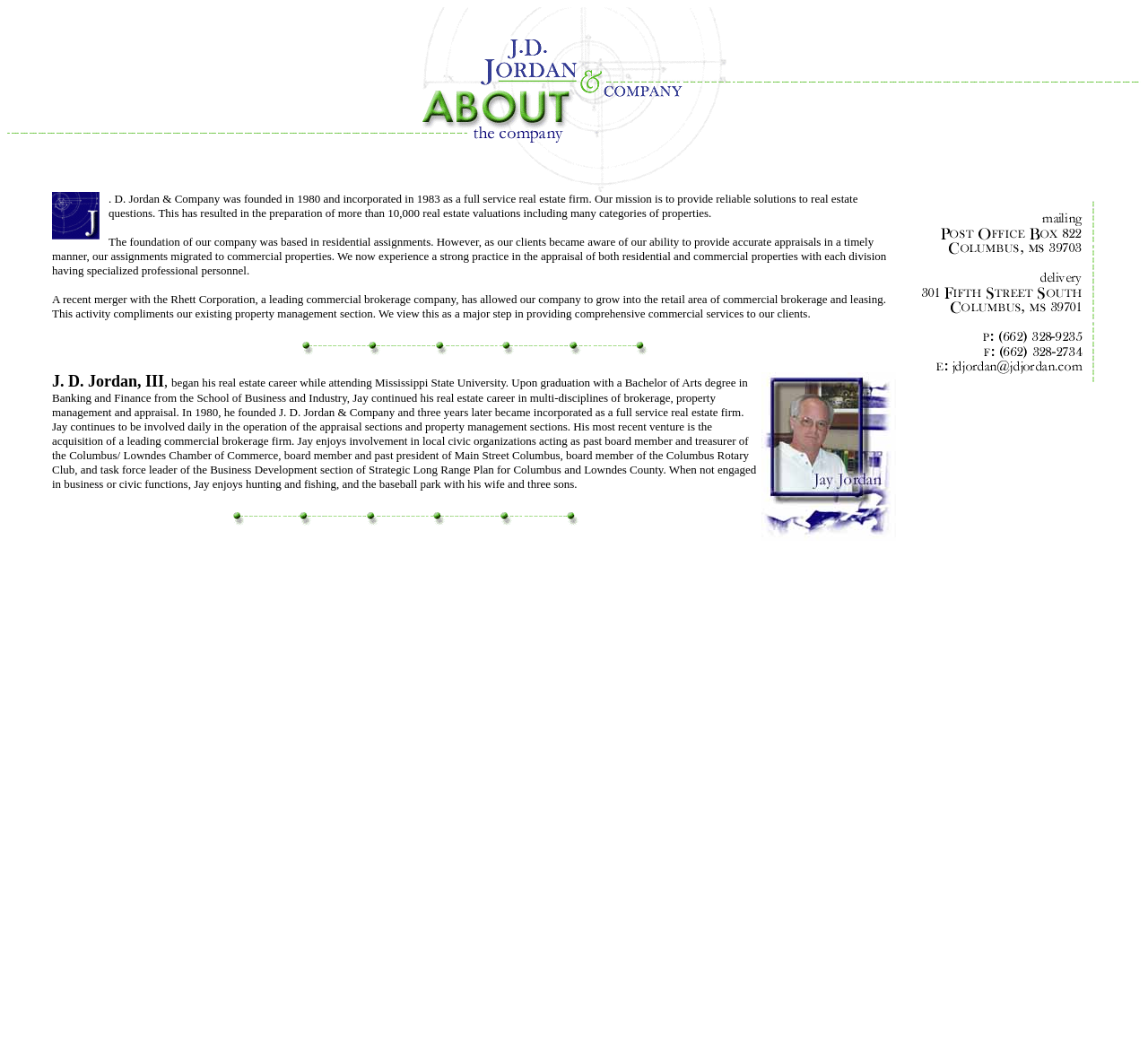What is the company's mission?
Carefully examine the image and provide a detailed answer to the question.

Based on the webpage content, the company's mission is to provide reliable solutions to real estate questions, which is stated in the paragraph describing the company's history and services.